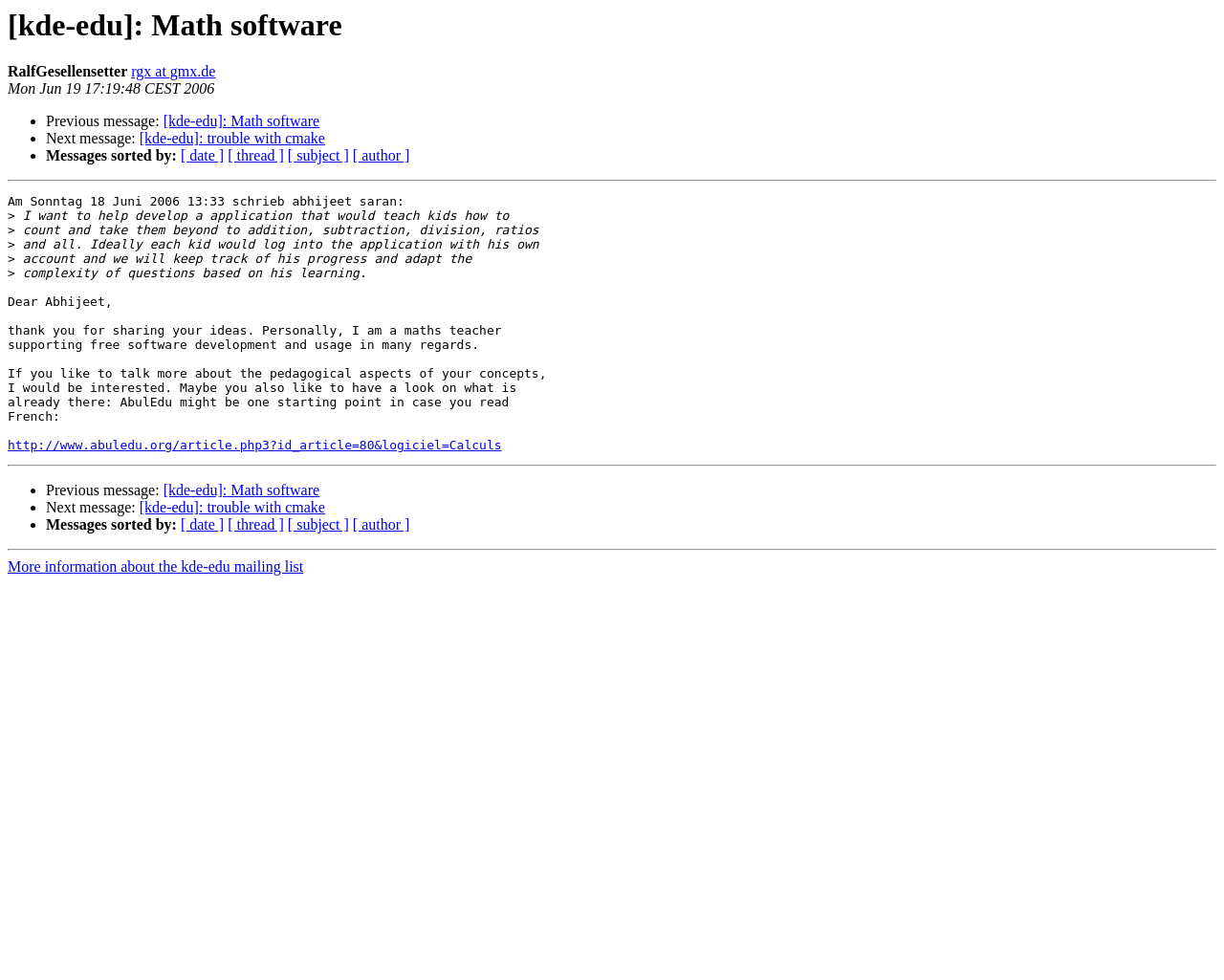Using the element description provided, determine the bounding box coordinates in the format (top-left x, top-left y, bottom-right x, bottom-right y). Ensure that all values are floating point numbers between 0 and 1. Element description: http://www.abuledu.org/article.php3?id_article=80&logiciel=Calculs

[0.006, 0.447, 0.41, 0.462]